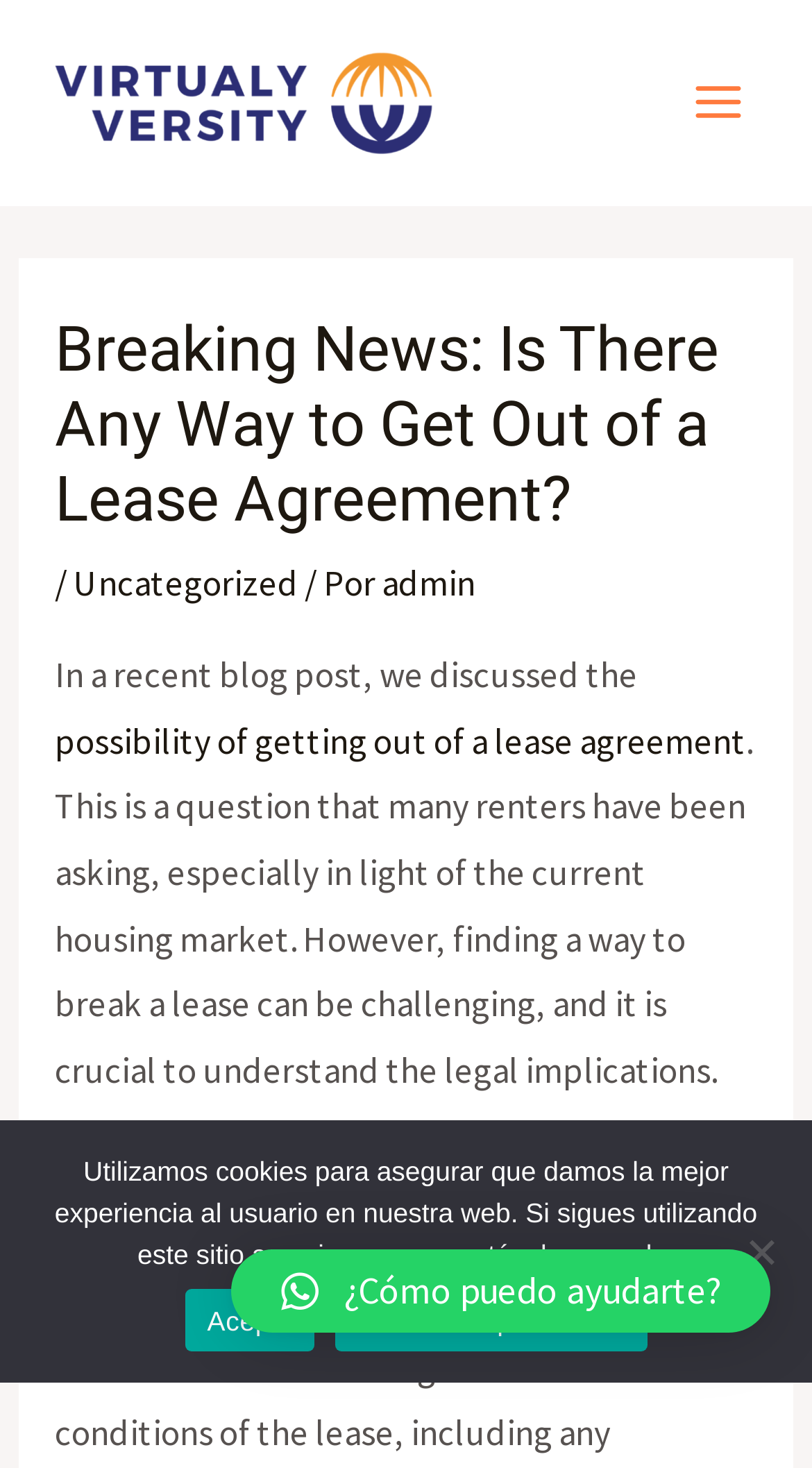Extract the main heading from the webpage content.

Breaking News: Is There Any Way to Get Out of a Lease Agreement?